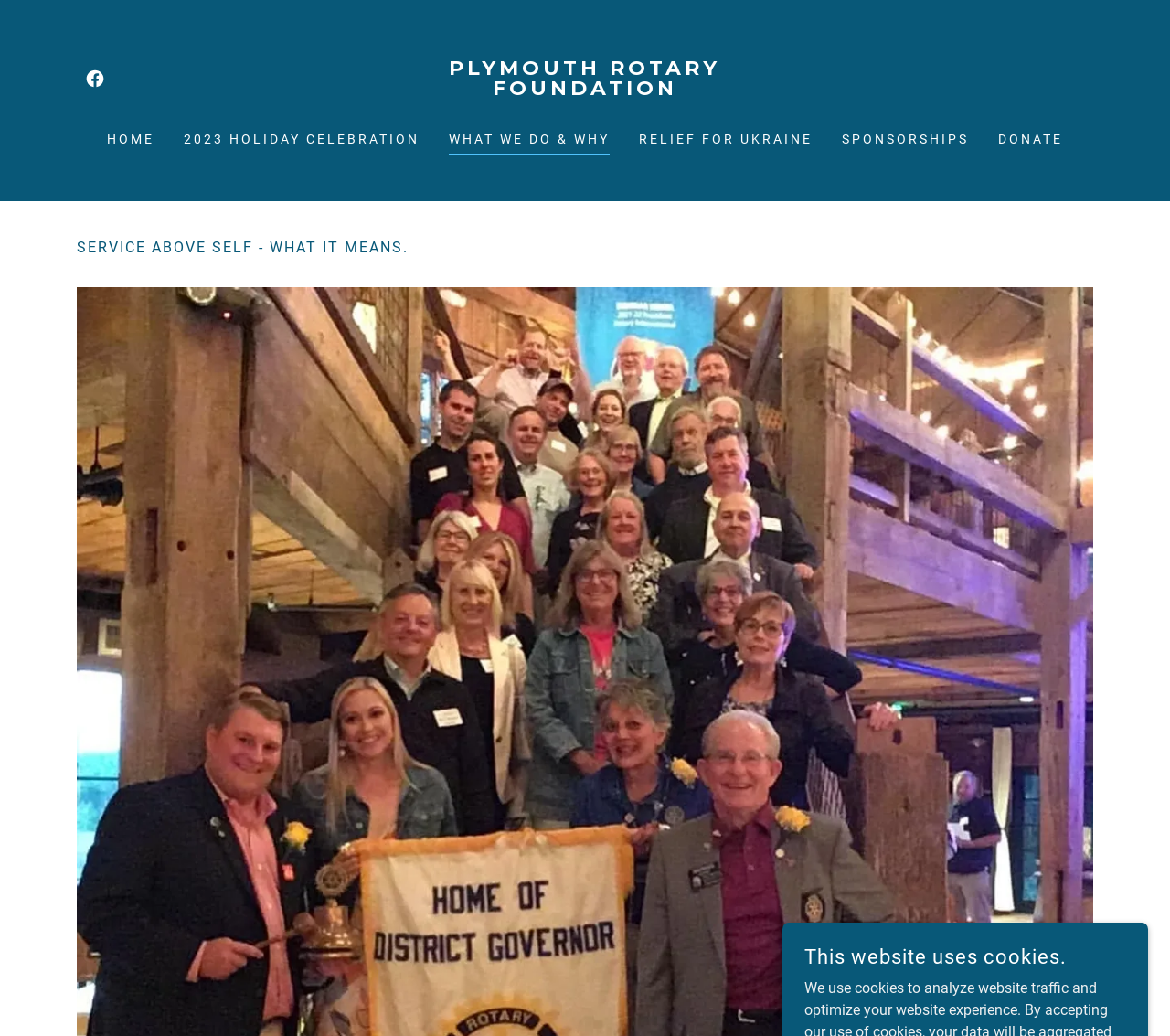Can you give a comprehensive explanation to the question given the content of the image?
What is the slogan of the organization?

I found the answer by looking at the heading element with the text 'SERVICE ABOVE SELF - WHAT IT MEANS.' which is a prominent element on the page.